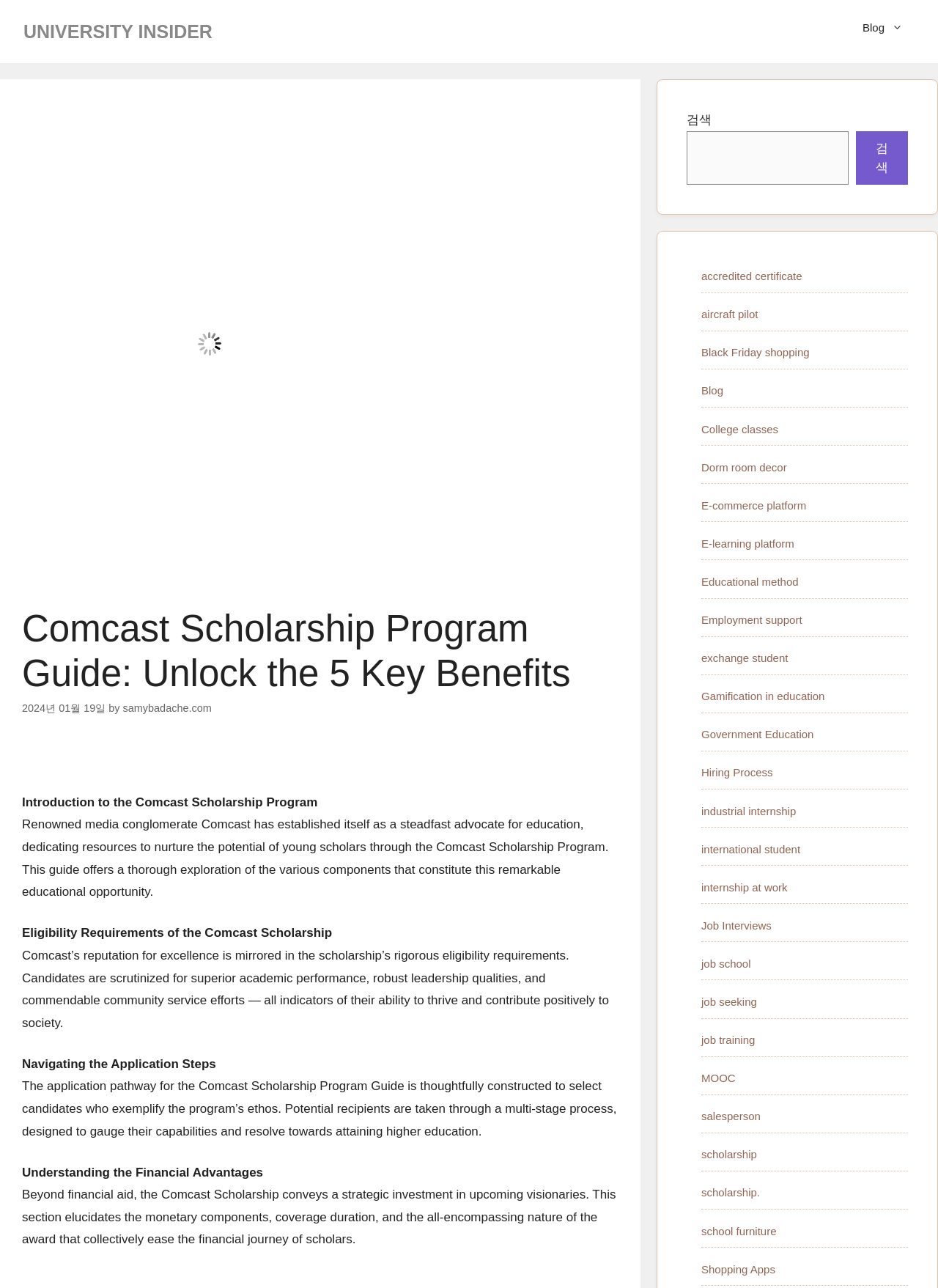Provide the bounding box coordinates, formatted as (top-left x, top-left y, bottom-right x, bottom-right y), with all values being floating point numbers between 0 and 1. Identify the bounding box of the UI element that matches the description: parent_node: 검색 name="s"

[0.732, 0.102, 0.904, 0.144]